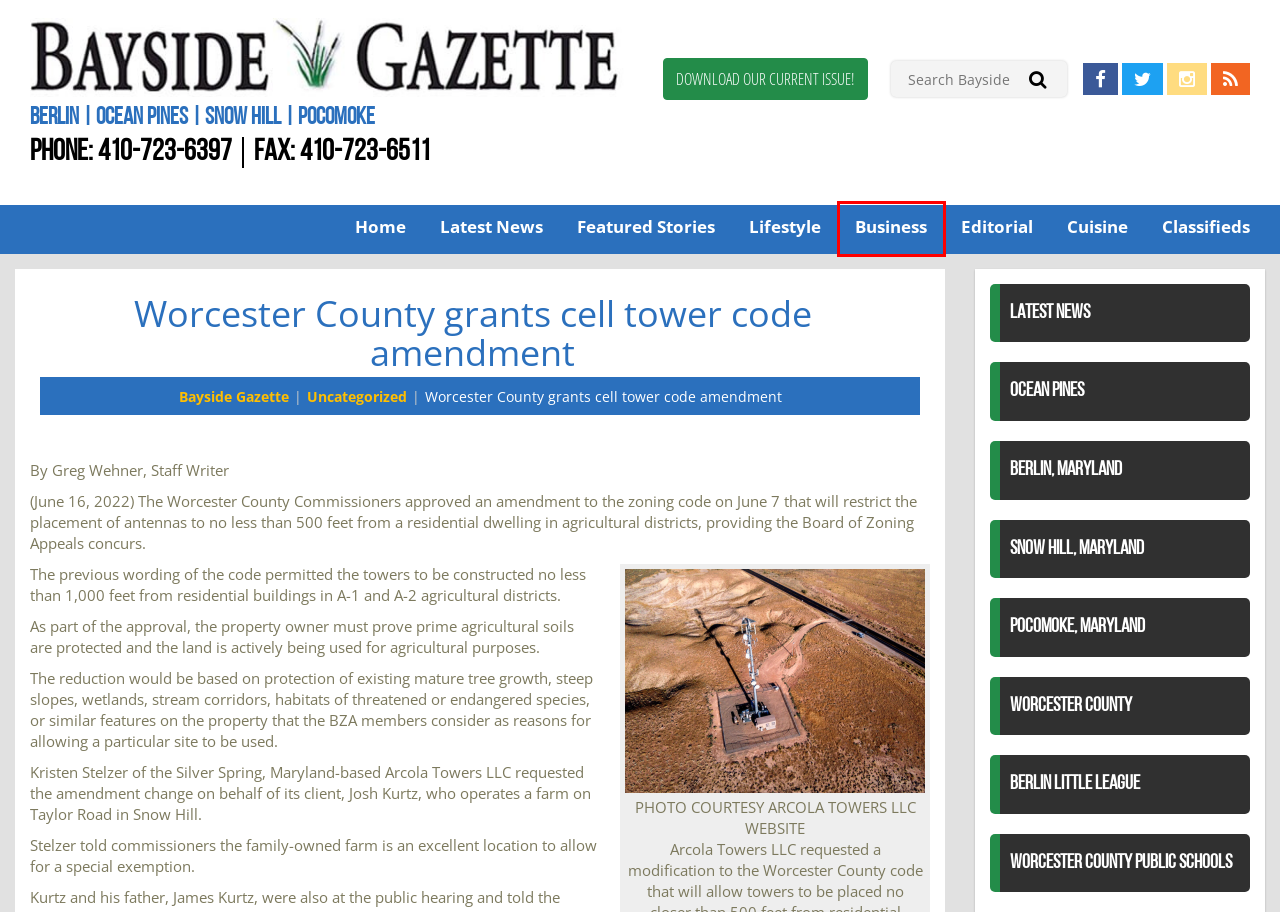Examine the webpage screenshot and identify the UI element enclosed in the red bounding box. Pick the webpage description that most accurately matches the new webpage after clicking the selected element. Here are the candidates:
A. 1 Featured - Snow Hill MD News Worcester County MD
B. Classifieds - Berlin, Ocean Pines News Worcester County Bayside Gazette
C. 1 Uncategorized - Snow Hill MD News Worcester County MD
D. 1 Cuisine - Snow Hill MD News Worcester County MD
E. 1 Editorial - Snow Hill MD News Worcester County MD
F. Current Issue - Worcester County News Bayside Gazette
G. 1 Business - Snow Hill MD News Worcester County MD
H. Pocomoke City, Maryland | "The friendliest town on the Eastern Shore"

G